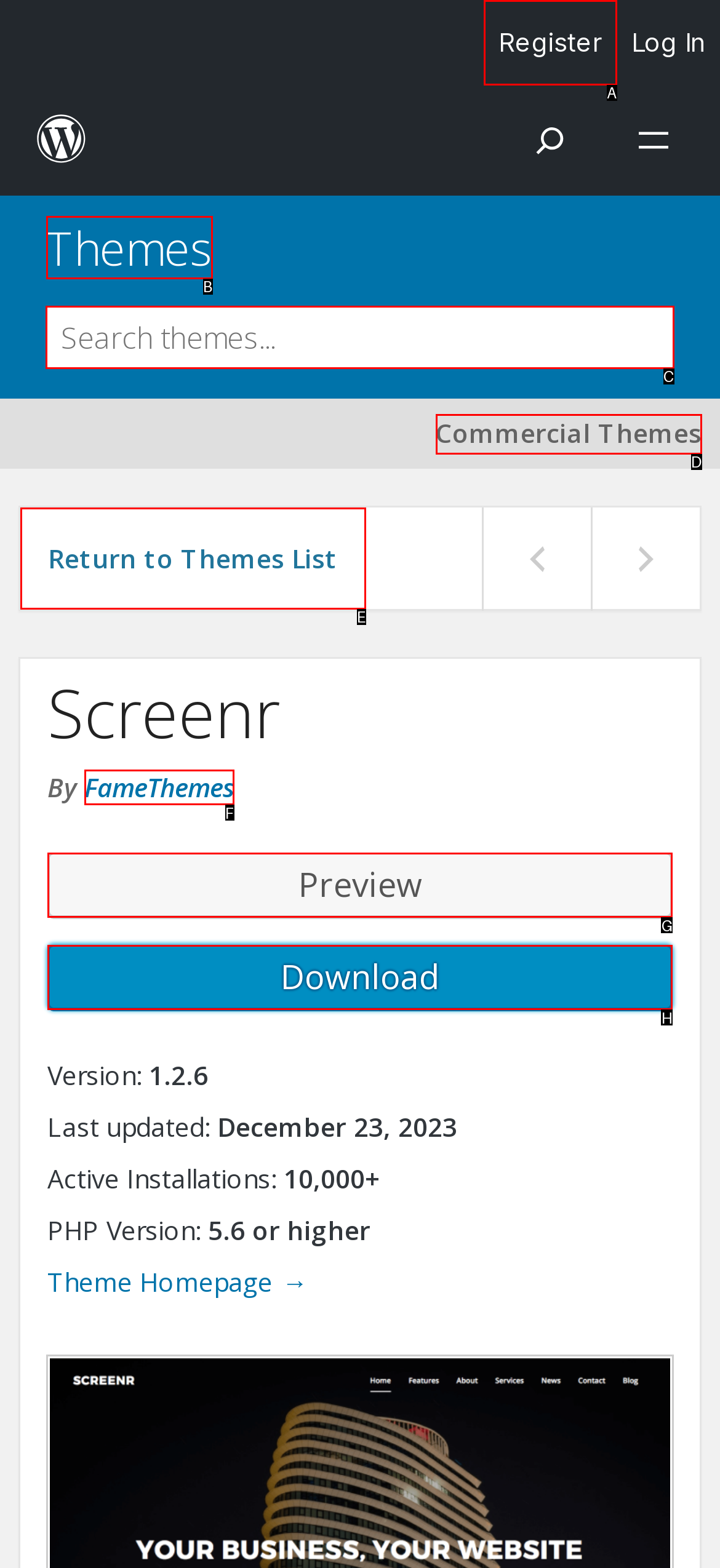Select the appropriate HTML element that needs to be clicked to finish the task: Search for themes
Reply with the letter of the chosen option.

C